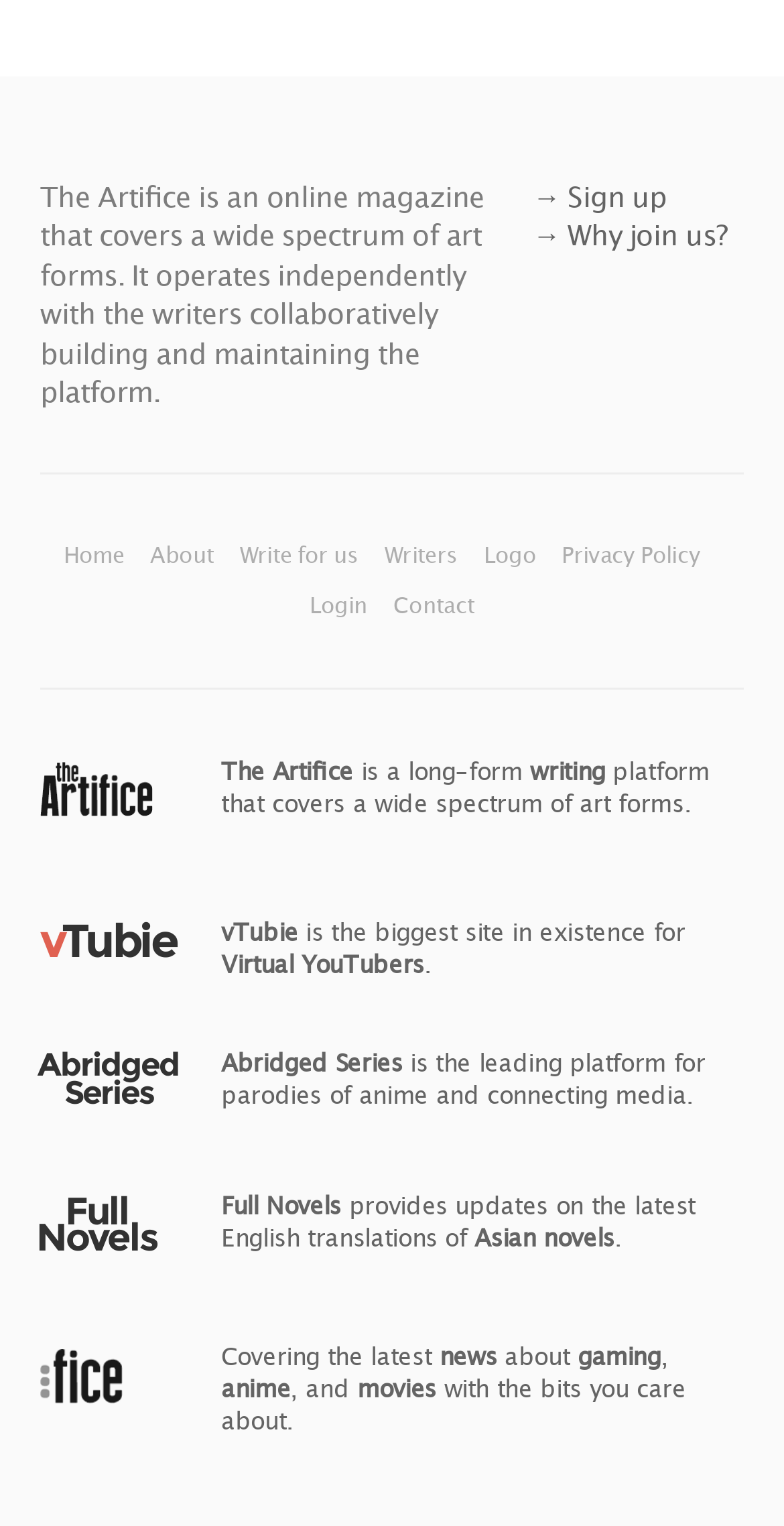Please specify the bounding box coordinates of the area that should be clicked to accomplish the following instruction: "Login". The coordinates should consist of four float numbers between 0 and 1, i.e., [left, top, right, bottom].

[0.395, 0.388, 0.476, 0.405]